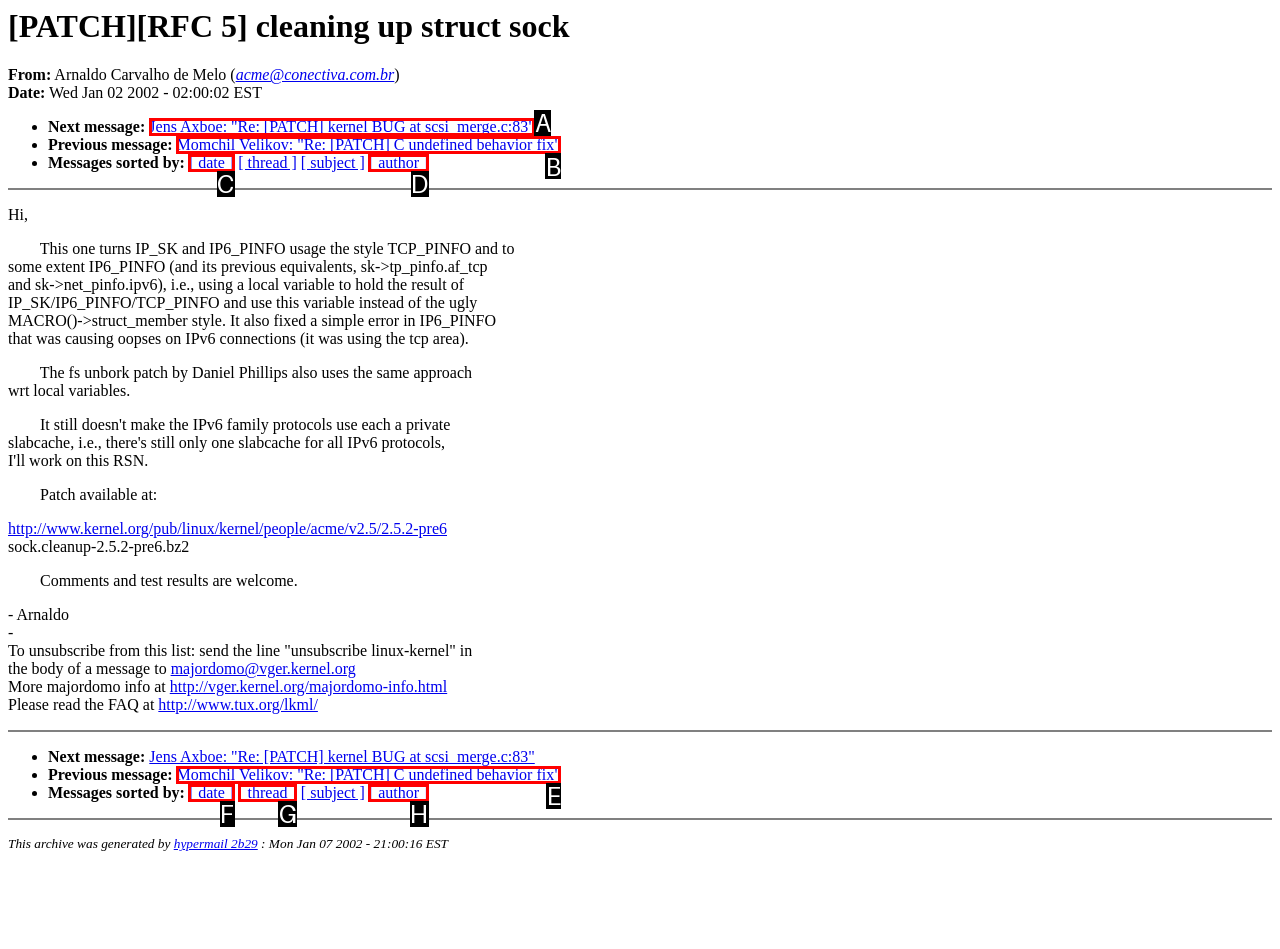Which option should I select to accomplish the task: Check the previous message? Respond with the corresponding letter from the given choices.

B